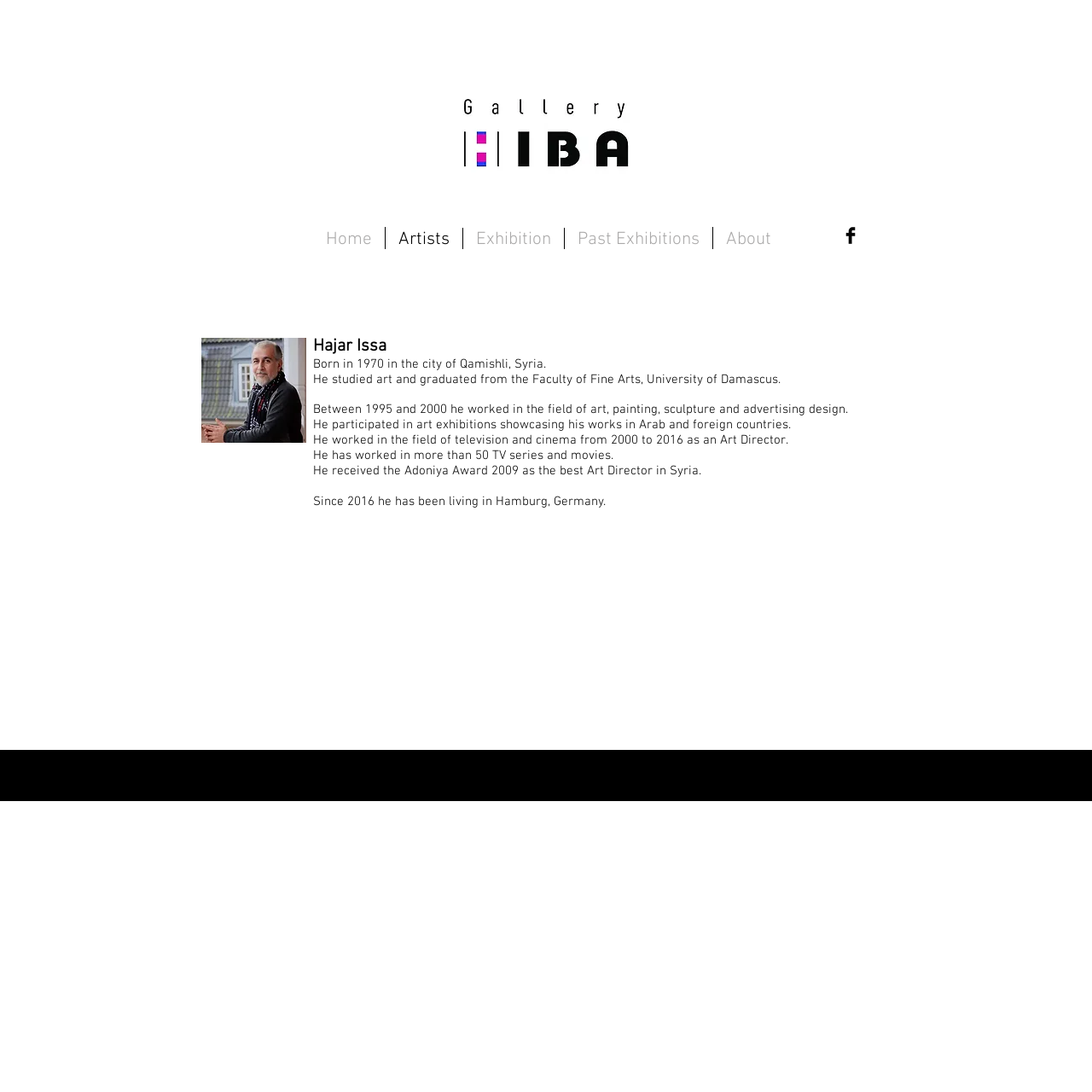Determine the bounding box coordinates of the UI element described by: "Past Exhibitions".

[0.517, 0.208, 0.652, 0.228]